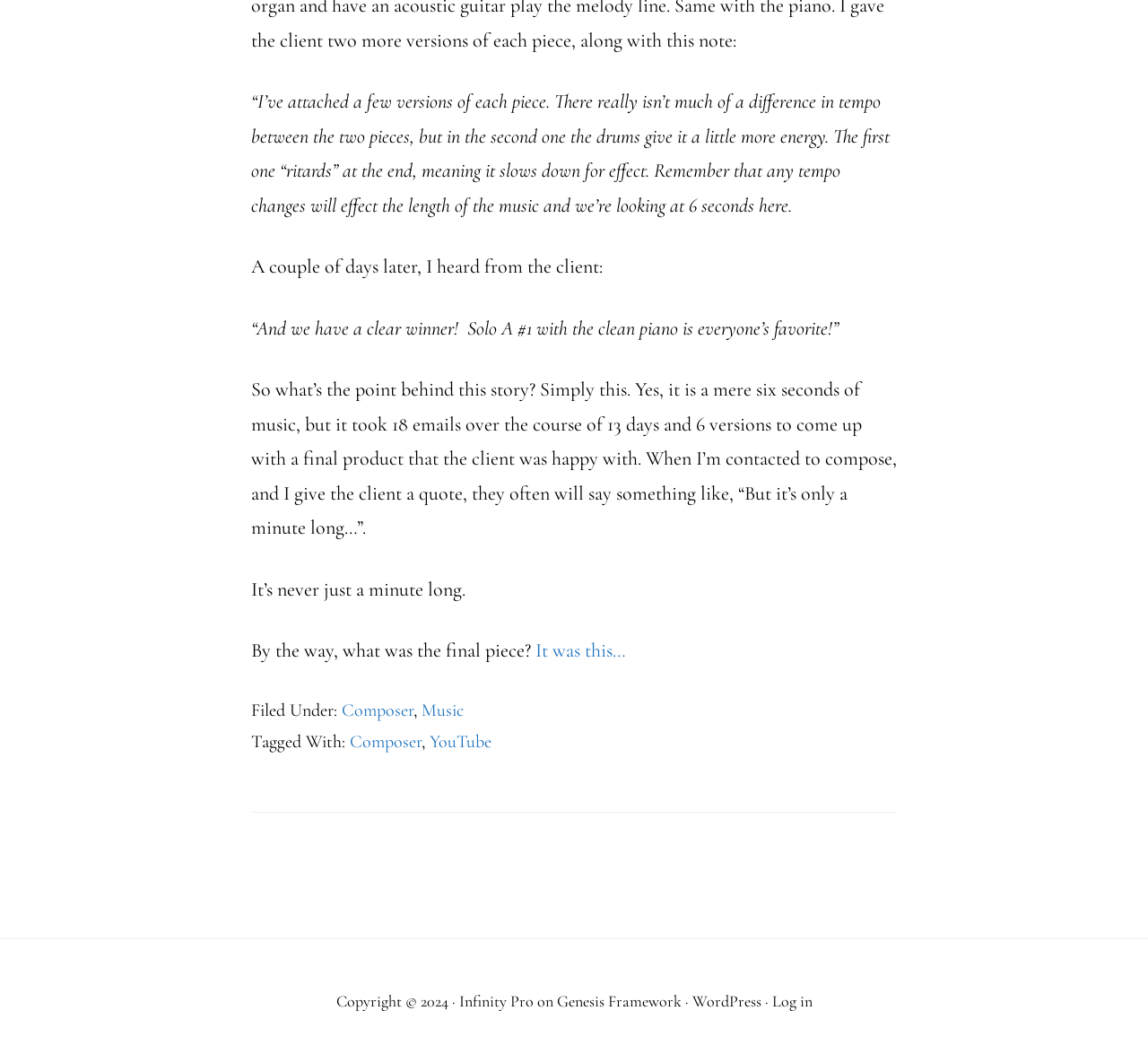Find the bounding box coordinates for the element that must be clicked to complete the instruction: "Click the link to view the Genesis Framework". The coordinates should be four float numbers between 0 and 1, indicated as [left, top, right, bottom].

[0.485, 0.932, 0.593, 0.951]